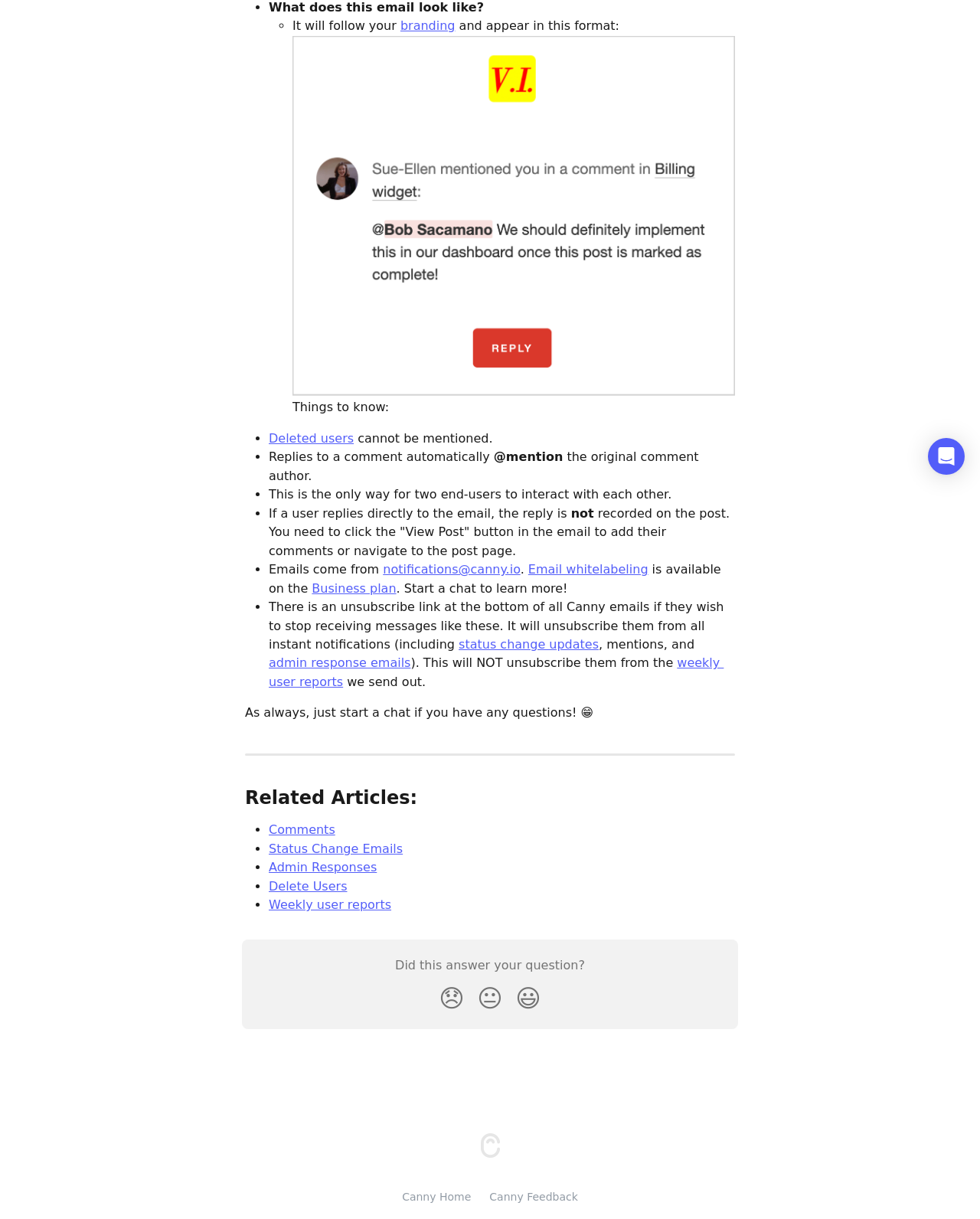Identify and provide the bounding box coordinates of the UI element described: "Admin Responses". The coordinates should be formatted as [left, top, right, bottom], with each number being a float between 0 and 1.

[0.274, 0.706, 0.385, 0.717]